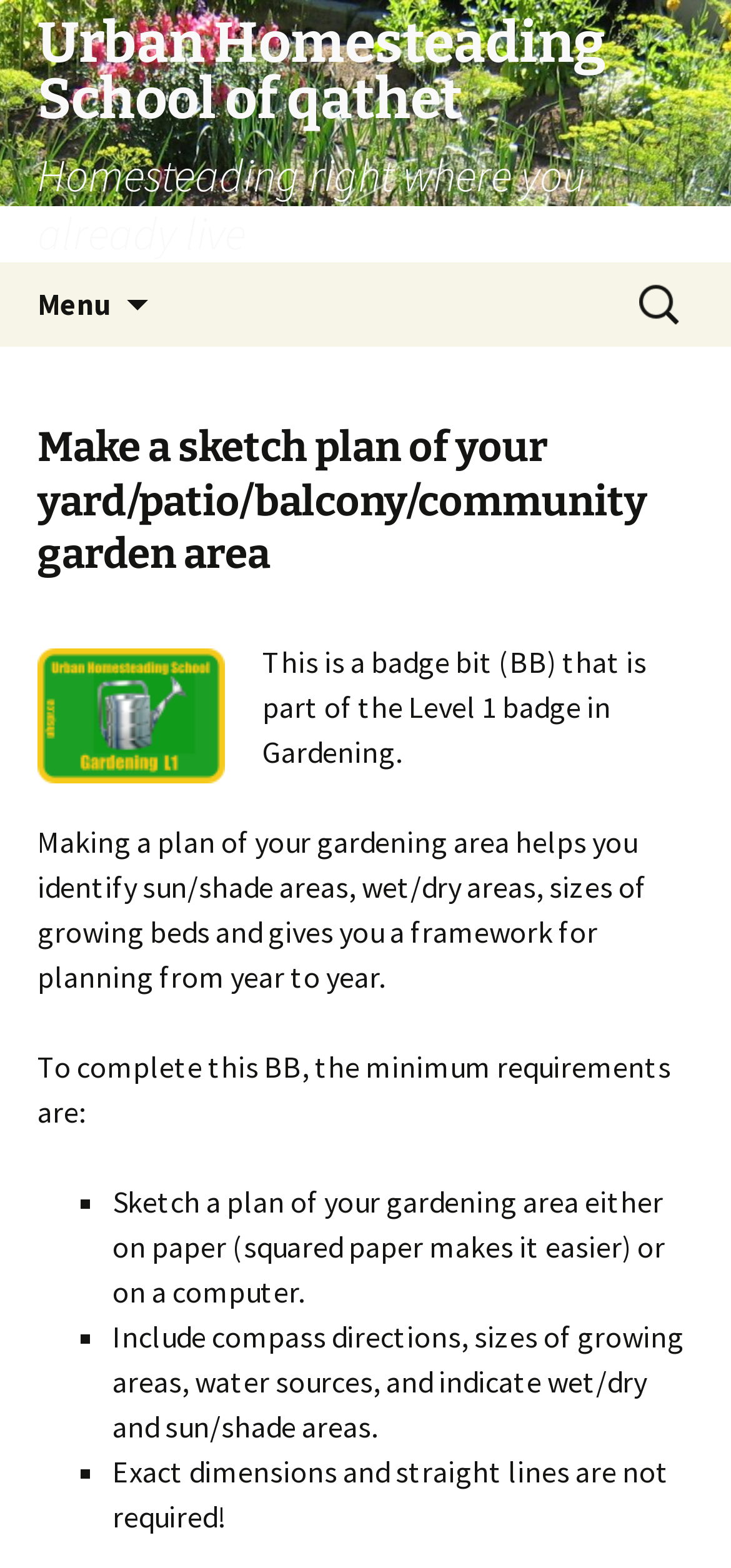What is the function of the button with the icon?
Please provide a detailed and thorough answer to the question.

The button with the icon is a menu button, which is indicated by the text 'Menu ' and is not expanded.